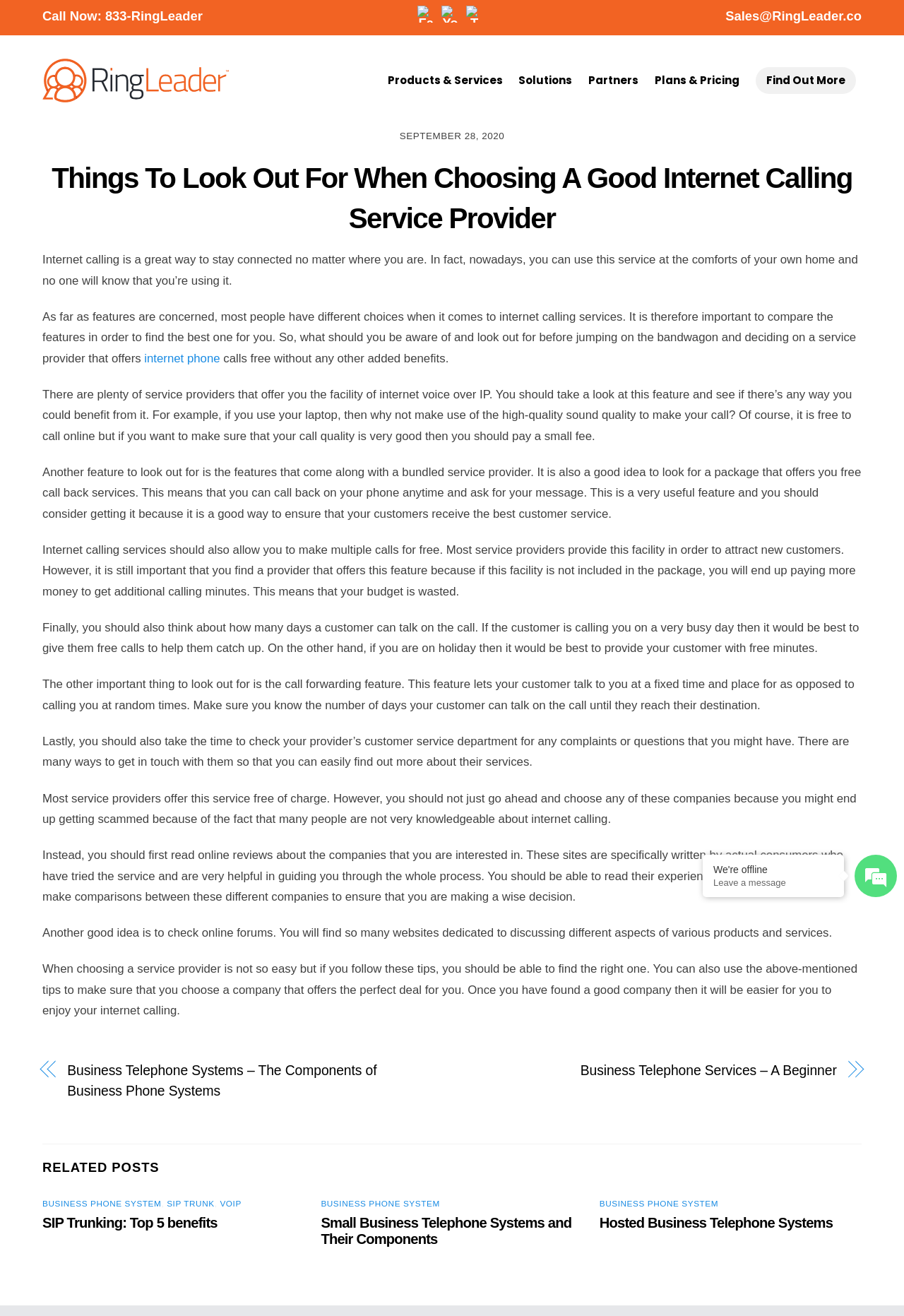What should you do before choosing an internet calling service provider?
Provide an in-depth answer to the question, covering all aspects.

The webpage suggests that before choosing an internet calling service provider, you should read online reviews to get an idea of the company's services and make a wise decision.